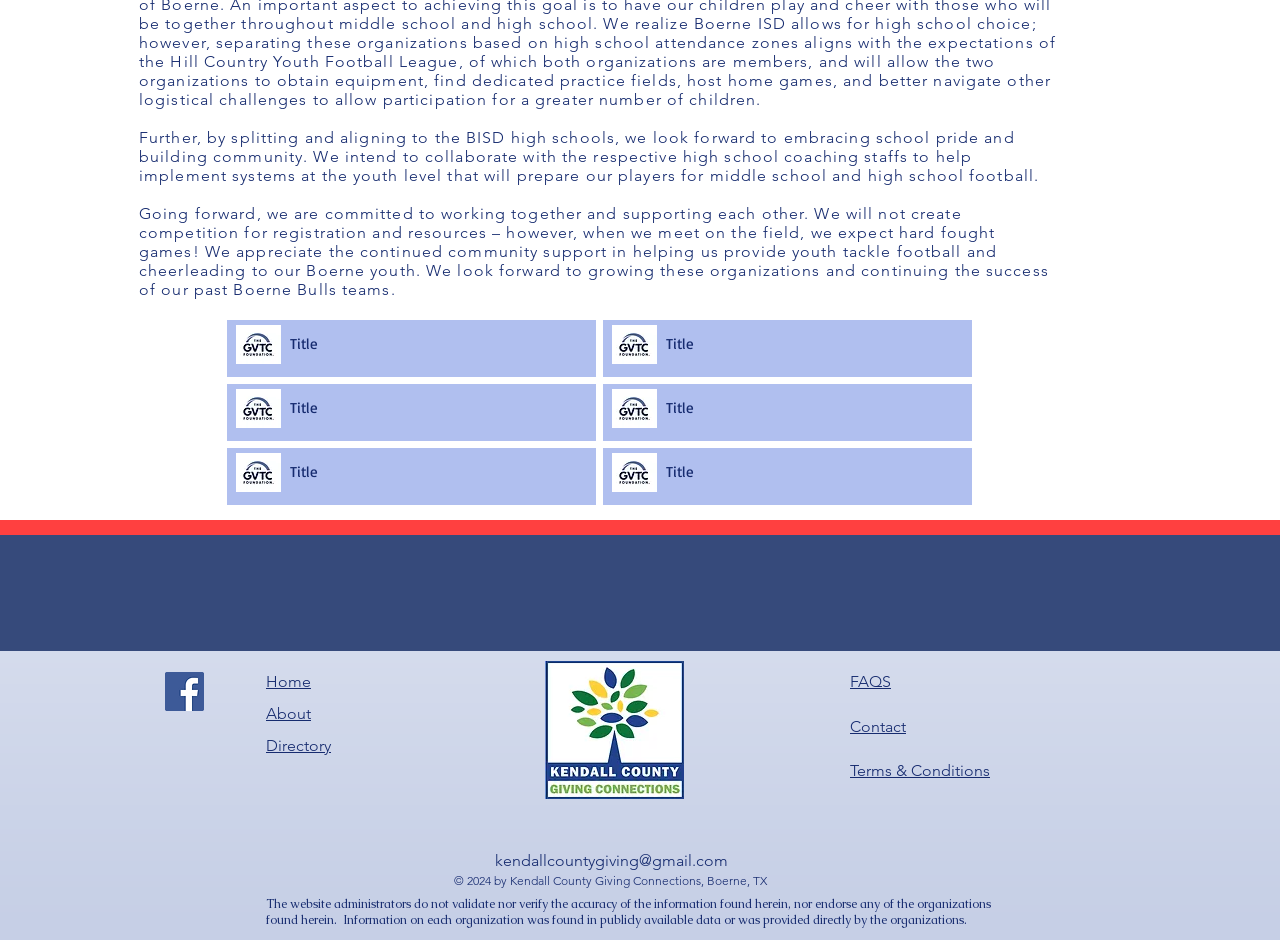Specify the bounding box coordinates of the element's region that should be clicked to achieve the following instruction: "View Terms & Conditions". The bounding box coordinates consist of four float numbers between 0 and 1, in the format [left, top, right, bottom].

[0.664, 0.81, 0.847, 0.83]